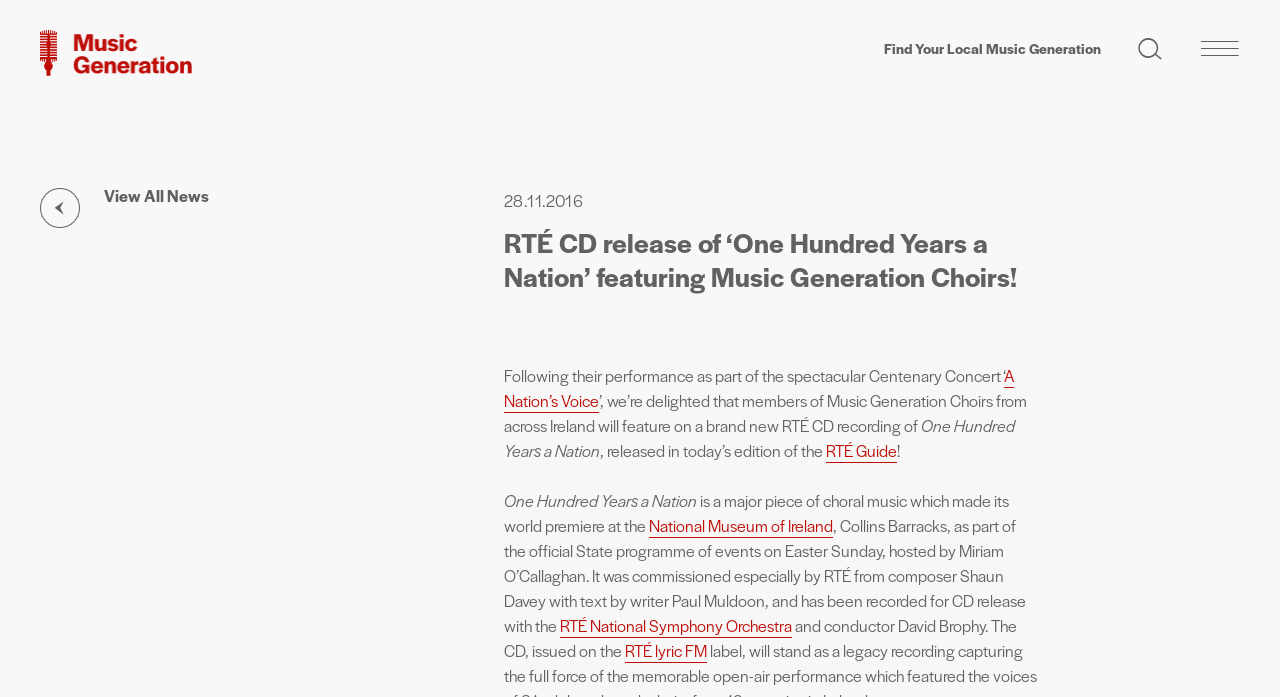Provide your answer to the question using just one word or phrase: Who is the conductor of the RTÉ National Symphony Orchestra?

David Brophy